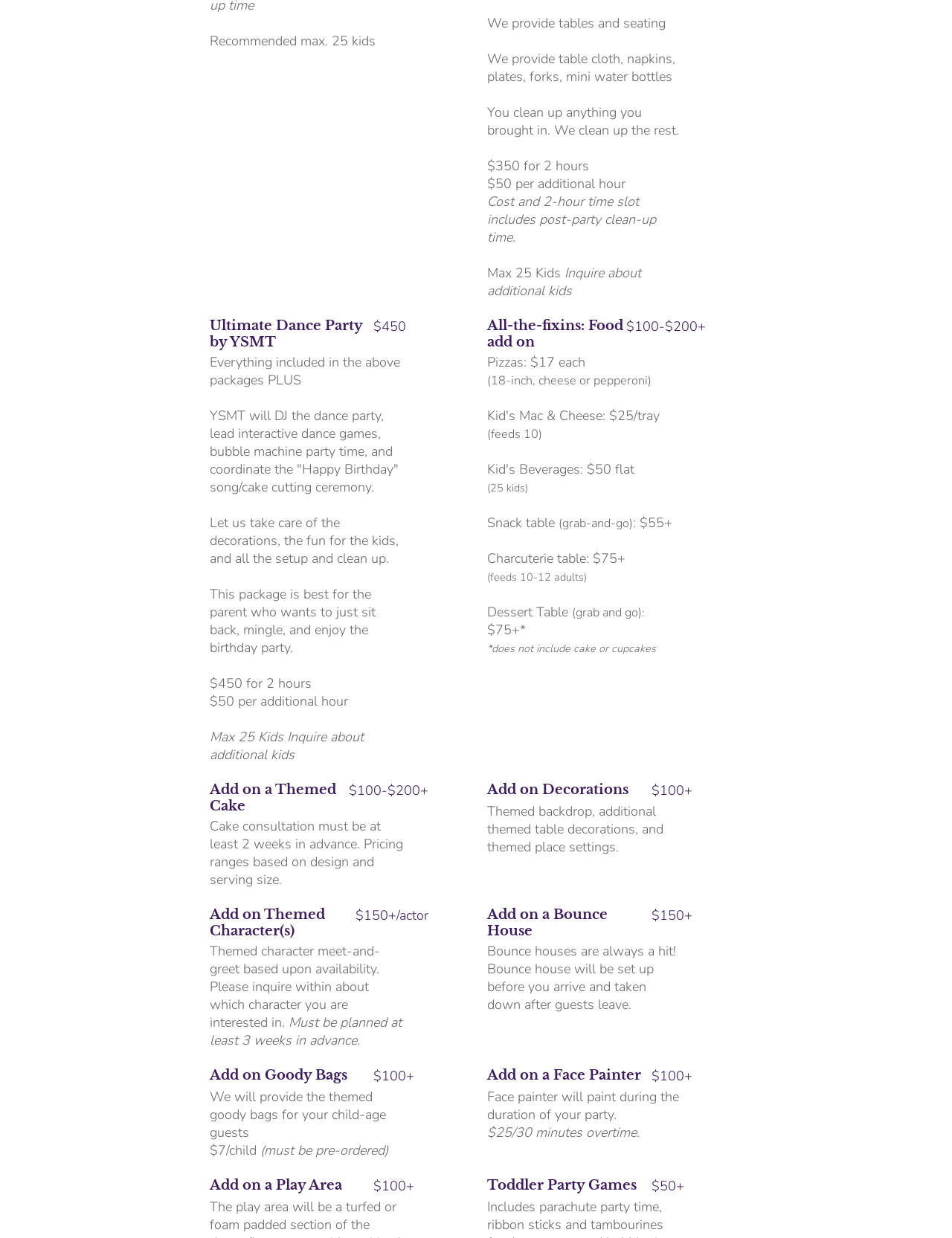Determine the bounding box coordinates of the clickable region to execute the instruction: "Visit Redbox Mobile PLC". The coordinates should be four float numbers between 0 and 1, denoted as [left, top, right, bottom].

None